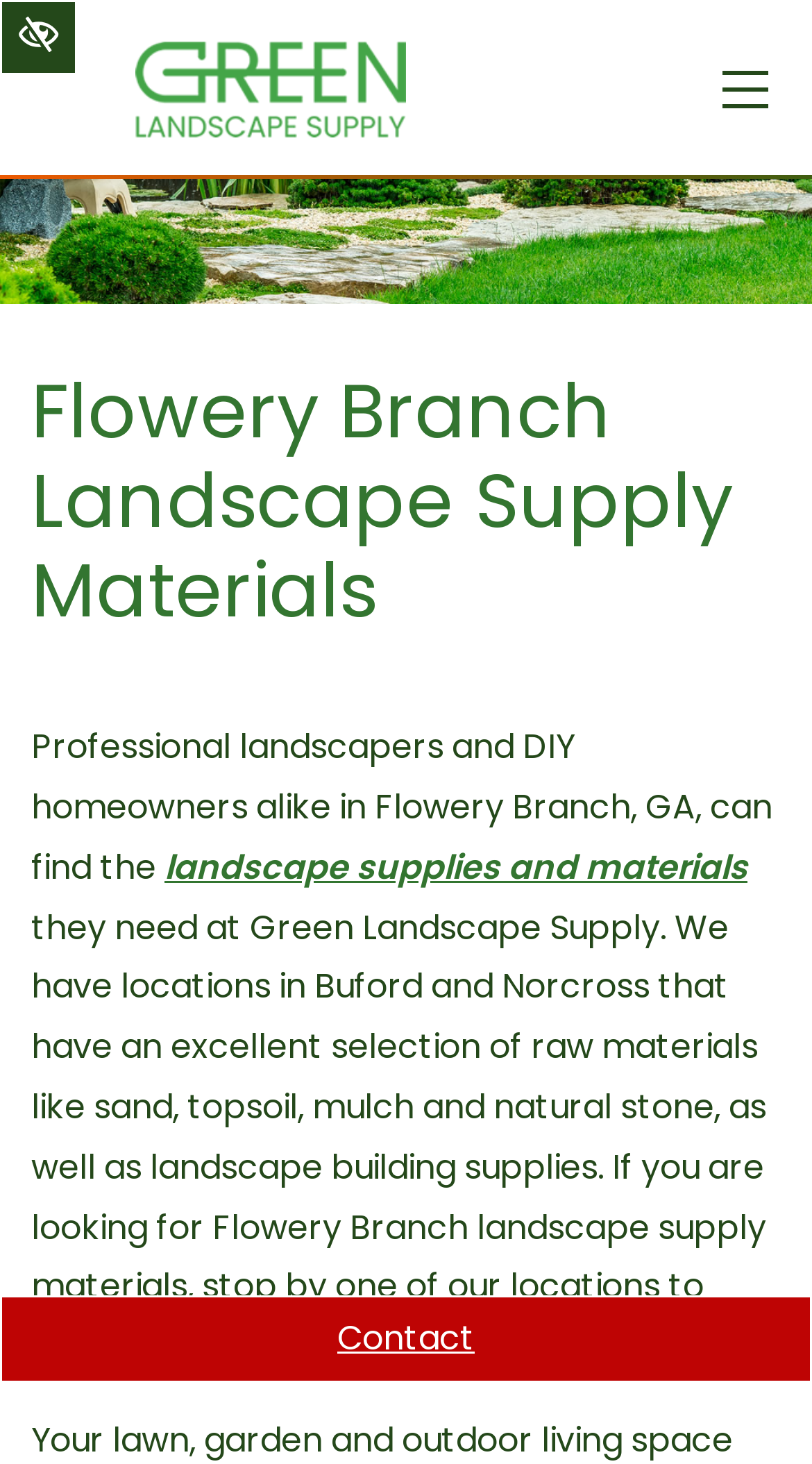Mark the bounding box of the element that matches the following description: "Contact".

[0.0, 0.885, 1.0, 0.945]